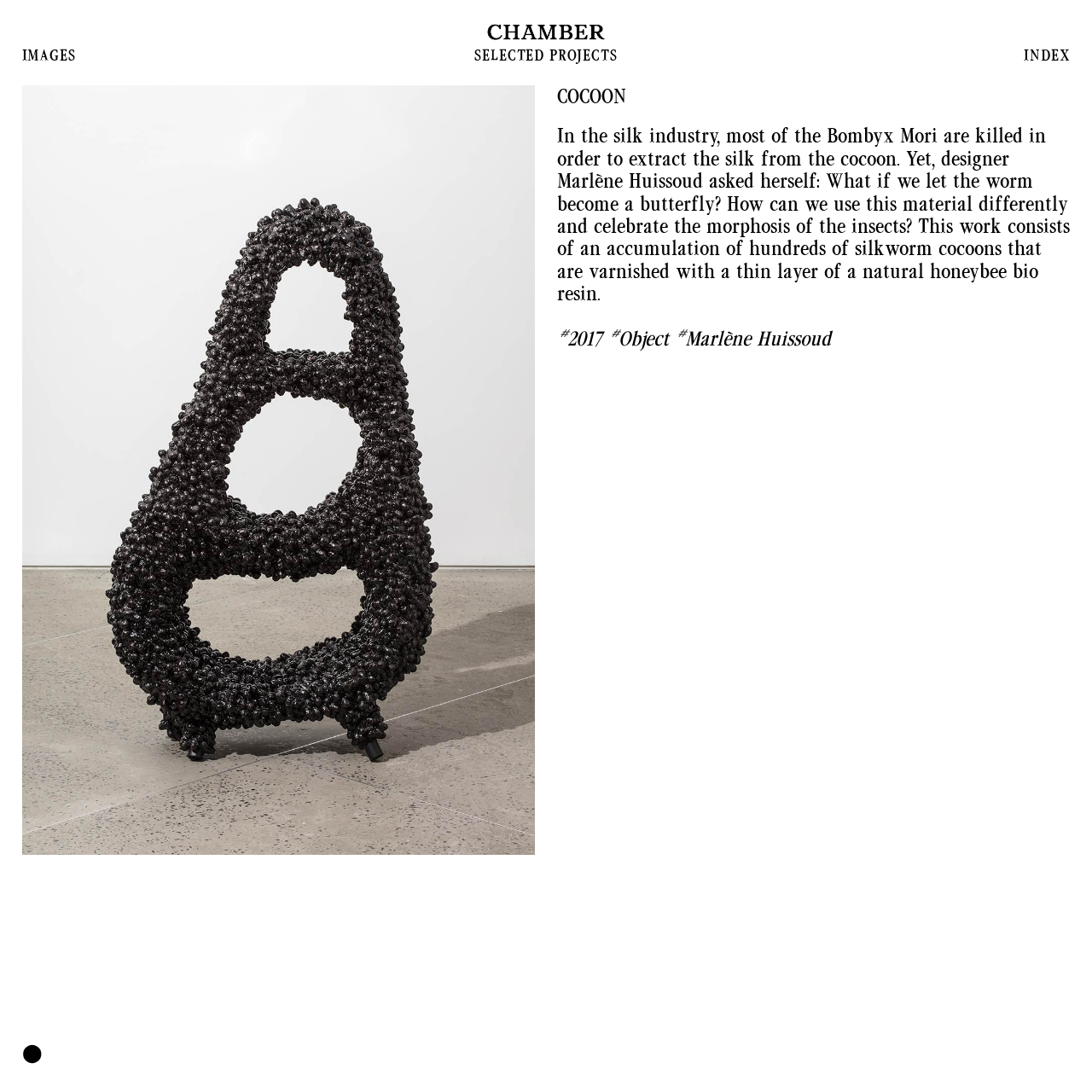What is the shape of the icon at the bottom of the page?
Answer the question with a single word or phrase by looking at the picture.

circle